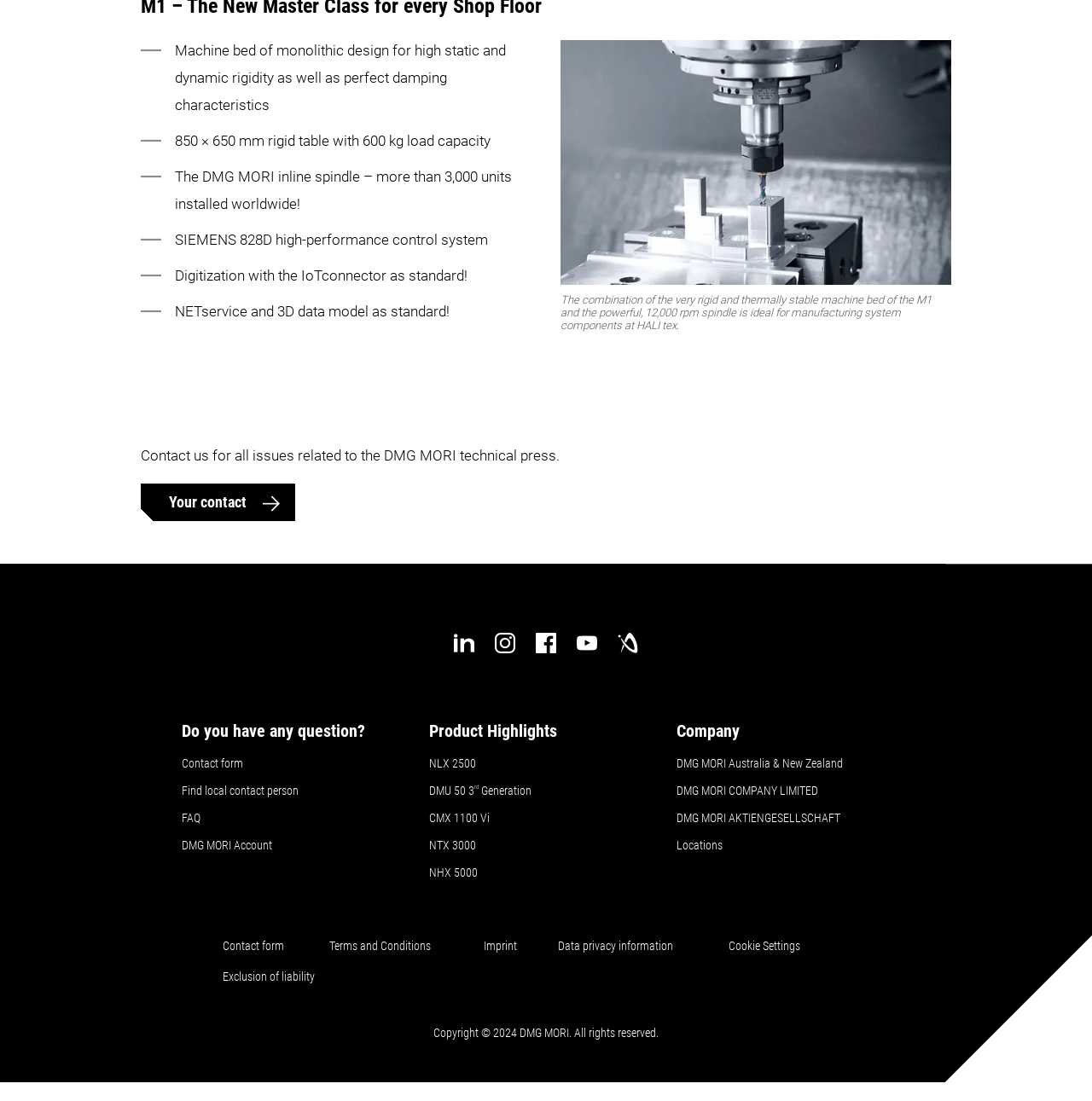Determine the bounding box coordinates of the section I need to click to execute the following instruction: "Contact us for technical press issues". Provide the coordinates as four float numbers between 0 and 1, i.e., [left, top, right, bottom].

[0.129, 0.439, 0.27, 0.473]